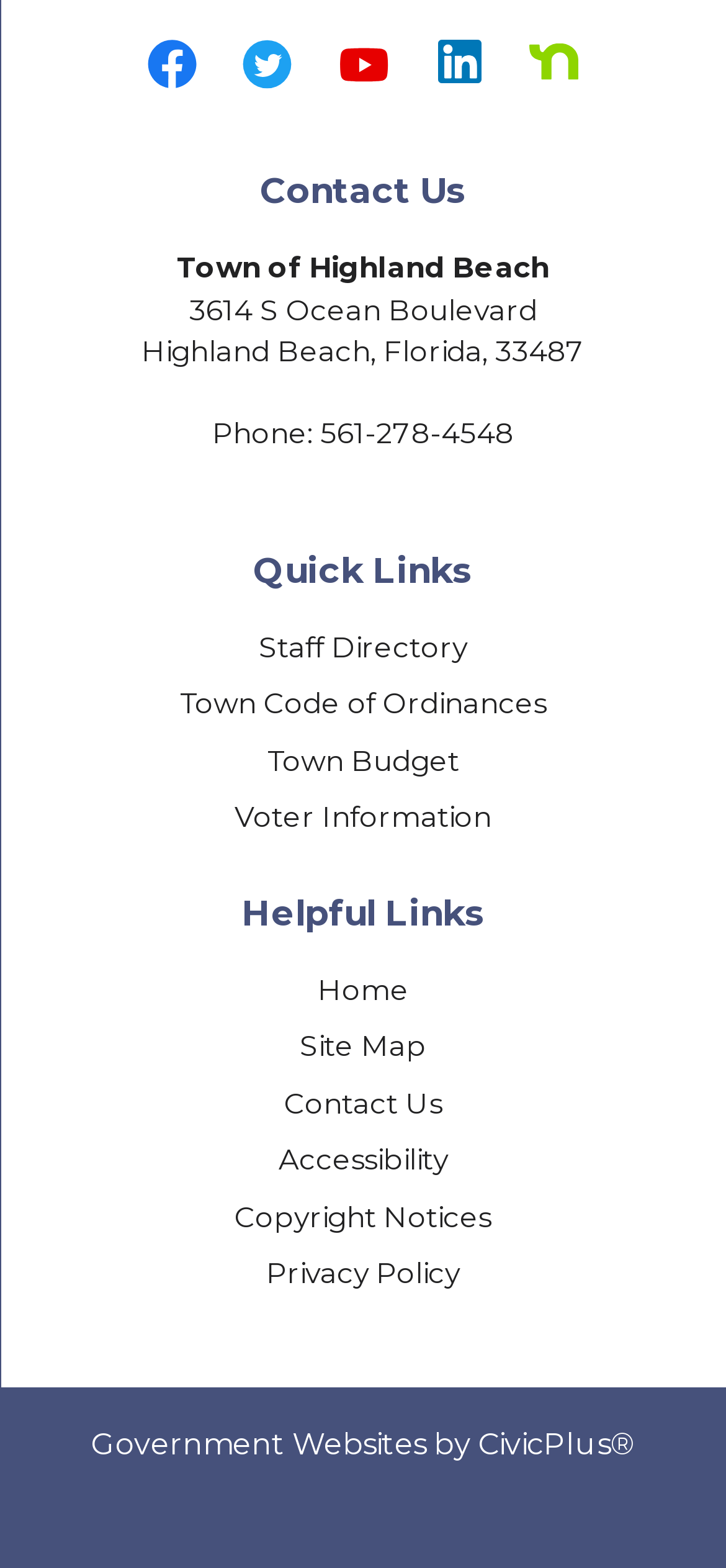Find the bounding box coordinates of the element to click in order to complete this instruction: "Go to Home page". The bounding box coordinates must be four float numbers between 0 and 1, denoted as [left, top, right, bottom].

[0.437, 0.62, 0.563, 0.643]